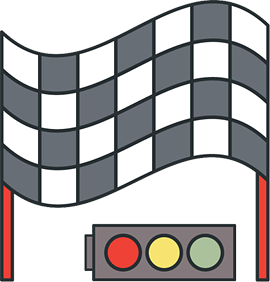Respond to the following query with just one word or a short phrase: 
What themes does the graphical representation convey?

Competition, achievement, culmination